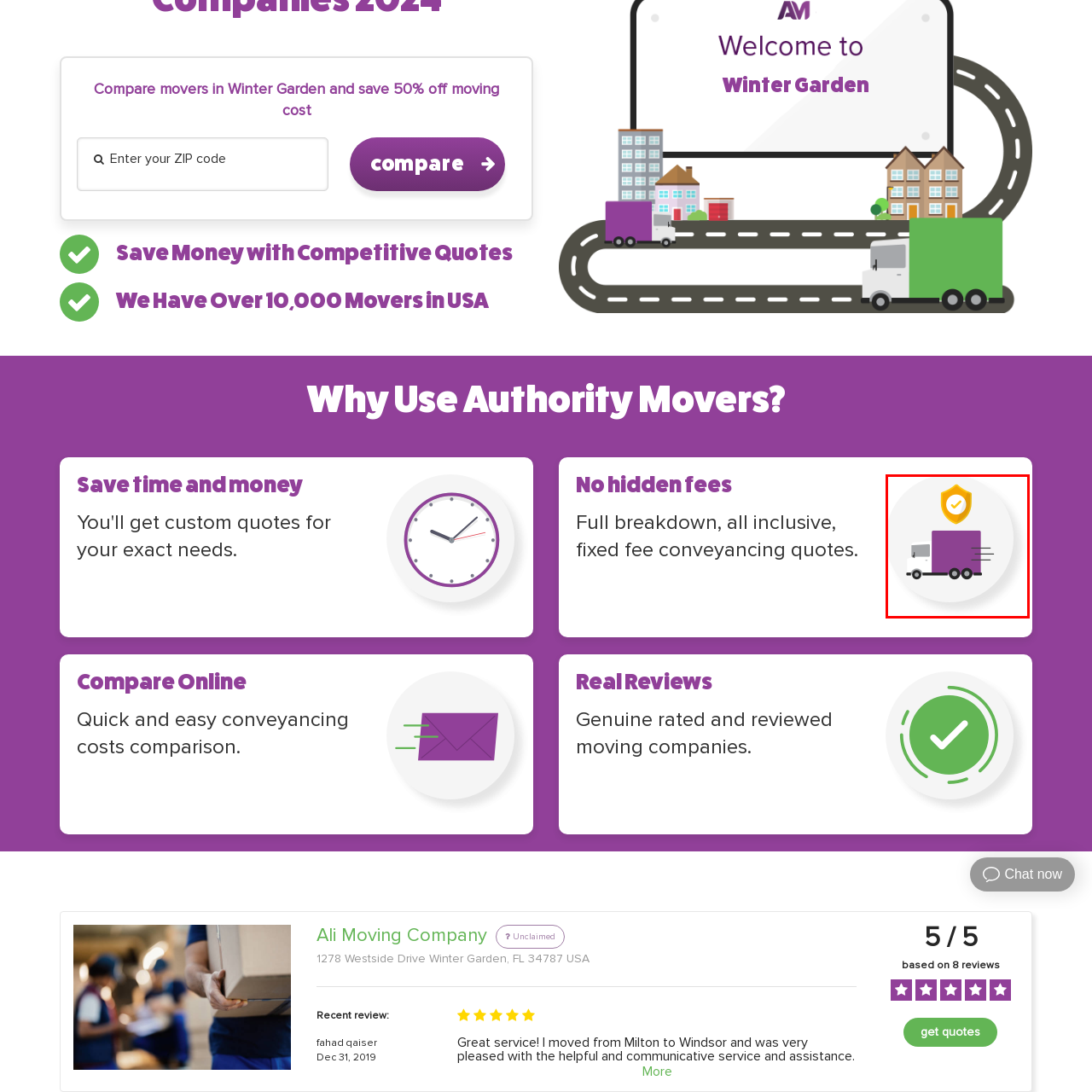Analyze and describe the image content within the red perimeter in detail.

The image features a stylized illustration of a moving truck, prominently displayed in a circular design. The truck is depicted in a gradient of purple and white, symbolizing reliability and service. Above the truck, there is a shield emblem in bright yellow with a check mark, representing trust and security in moving services. This visual conveys a message of safe, reliable, and efficient moving options, aligning with the theme of comparing movers in Winter Garden to help users save on moving costs and enhance their experience.